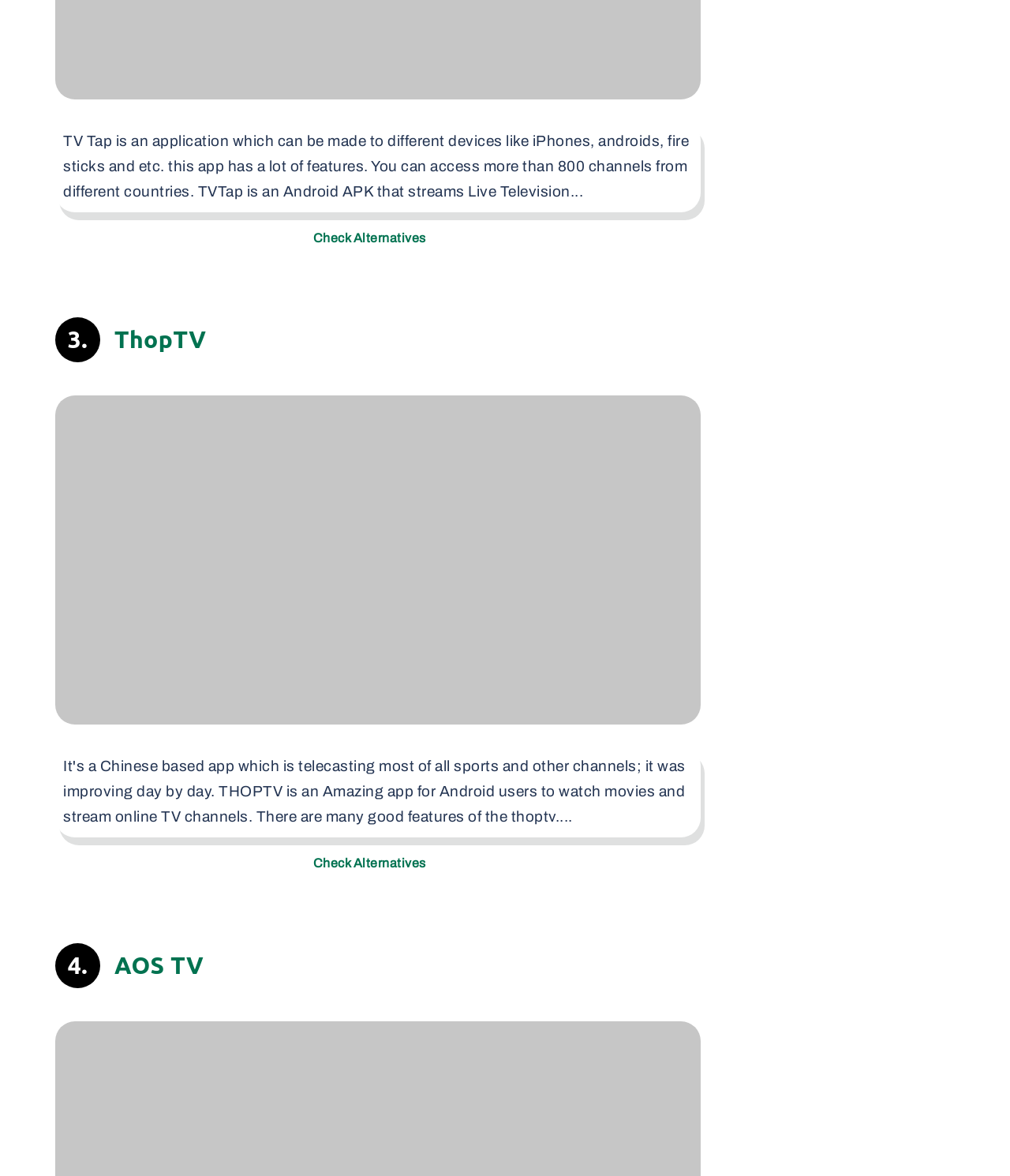How many alternatives to TVTap are mentioned?
Answer the question in as much detail as possible.

There are two alternatives to TVTap mentioned on the webpage, which are ThopTV and AOS TV, both of which are link elements with descriptive headings.